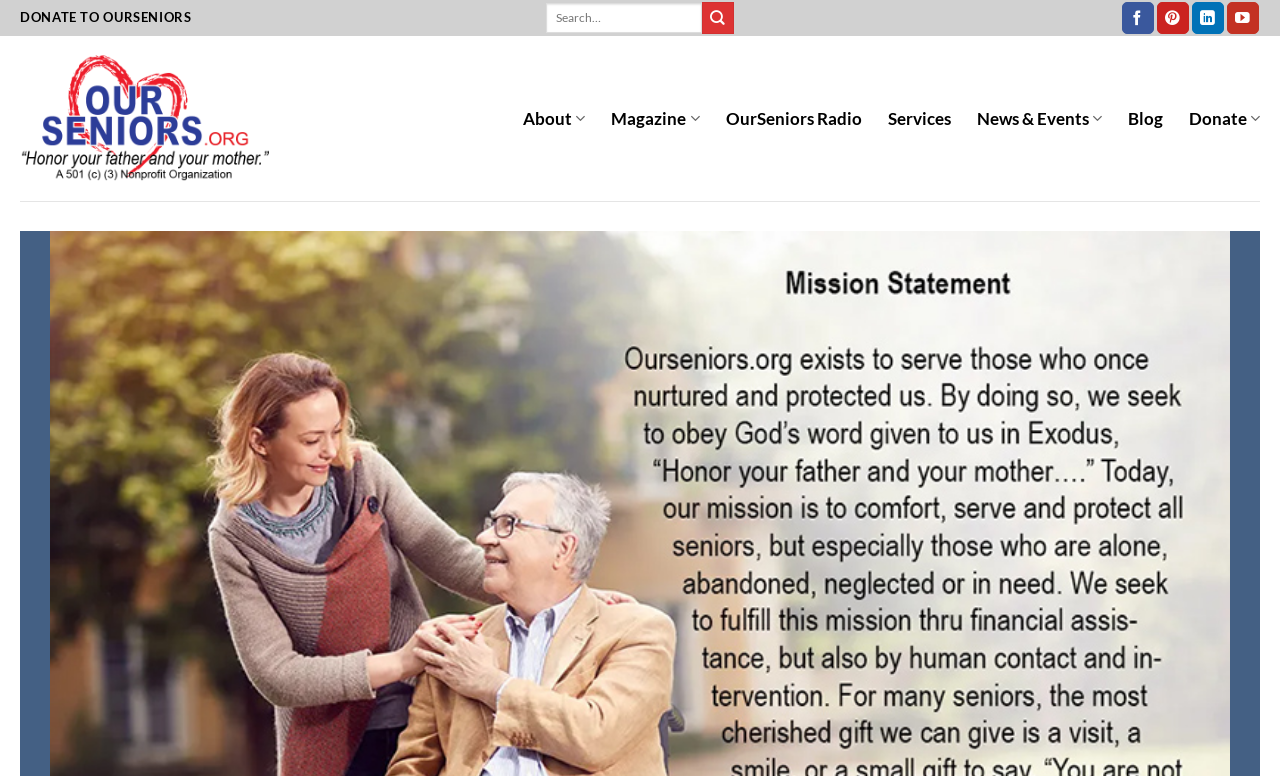Please specify the bounding box coordinates of the area that should be clicked to accomplish the following instruction: "Follow on Facebook". The coordinates should consist of four float numbers between 0 and 1, i.e., [left, top, right, bottom].

[0.876, 0.003, 0.901, 0.043]